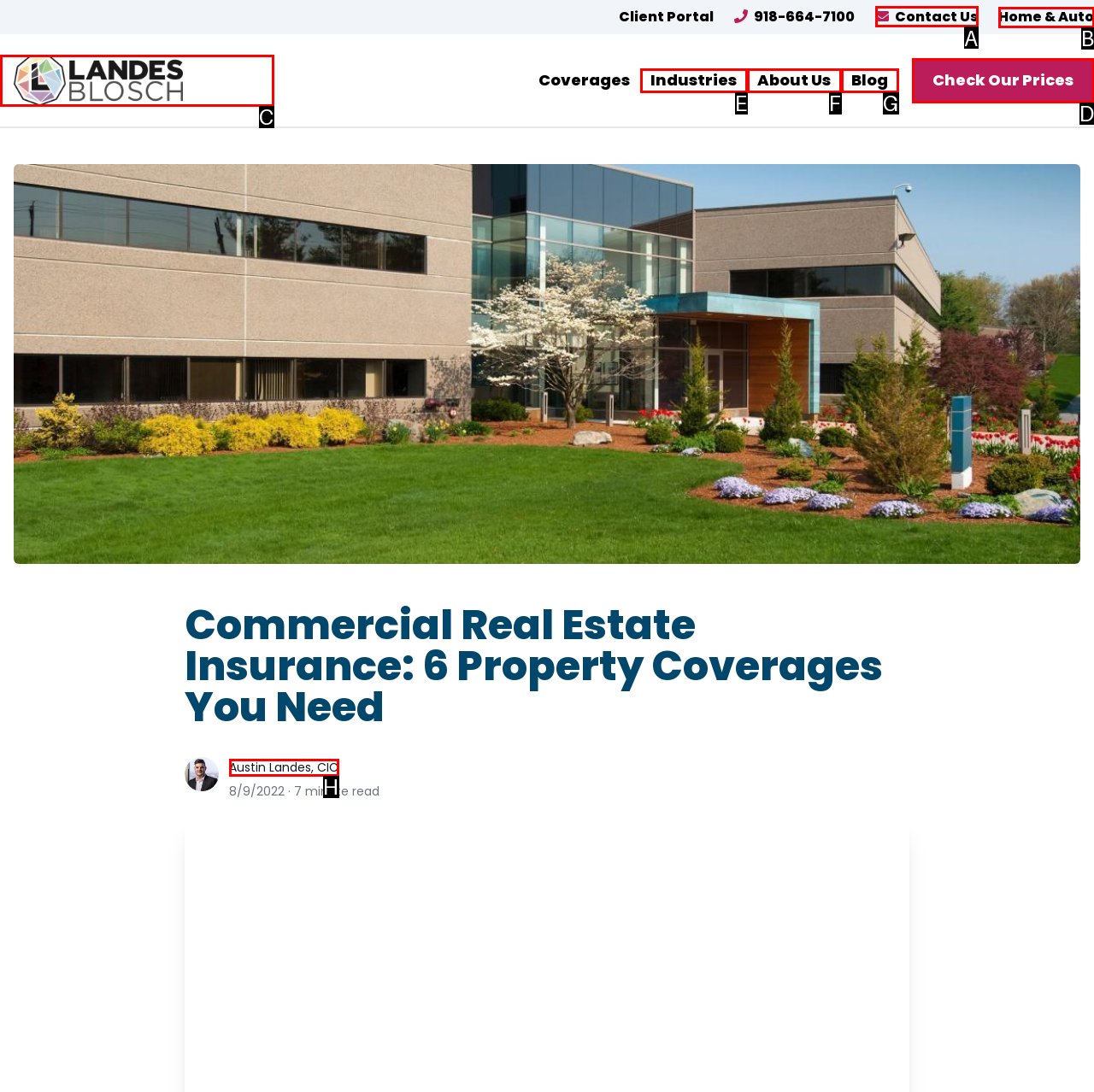Based on the task: Contact Us, which UI element should be clicked? Answer with the letter that corresponds to the correct option from the choices given.

A